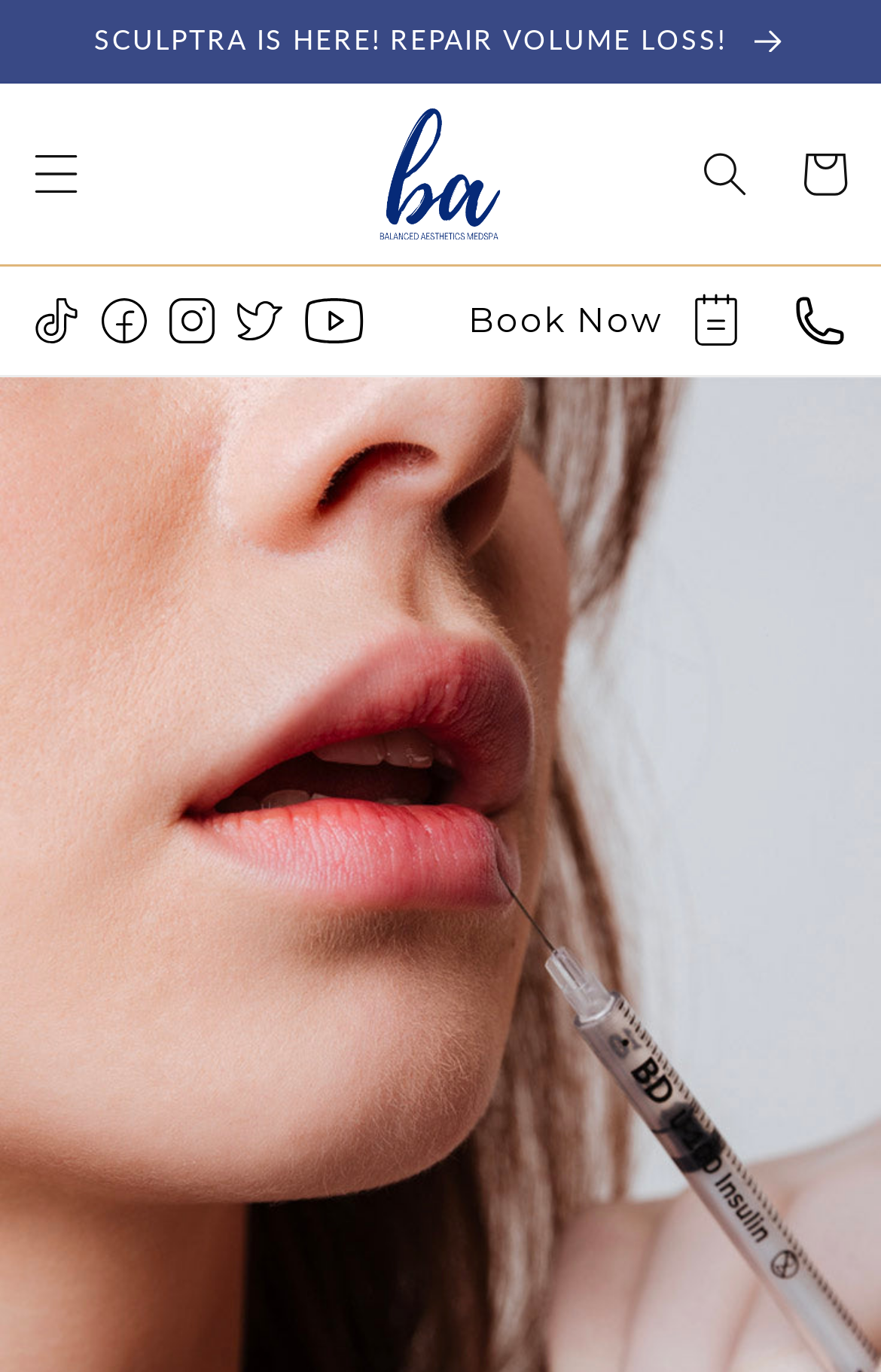Reply to the question with a single word or phrase:
How many navigation links are there?

3